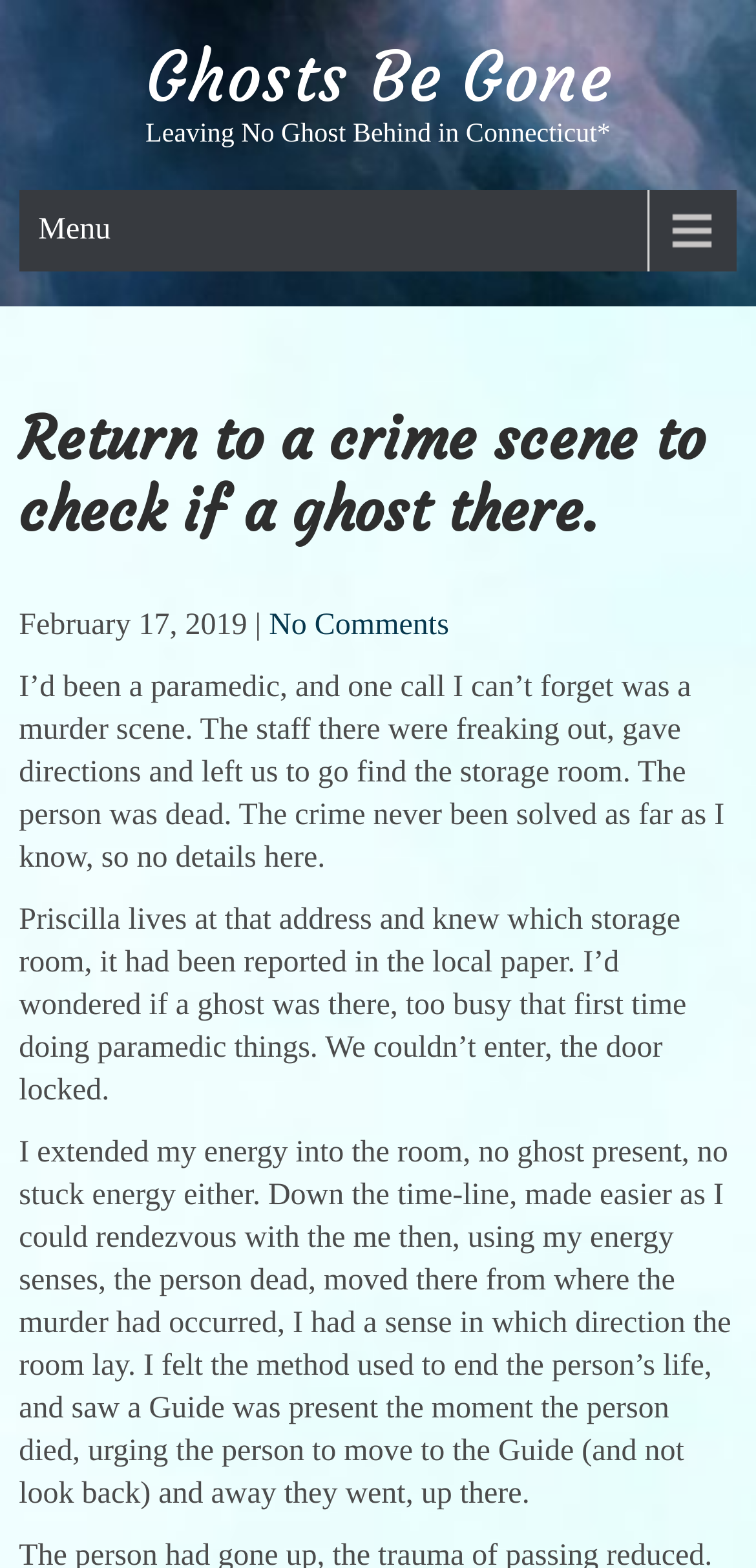What was the author's occupation?
Can you provide an in-depth and detailed response to the question?

The author's occupation can be determined by reading the text in the StaticText element, which mentions 'I’d been a paramedic', indicating that the author has a background in paramedicine.